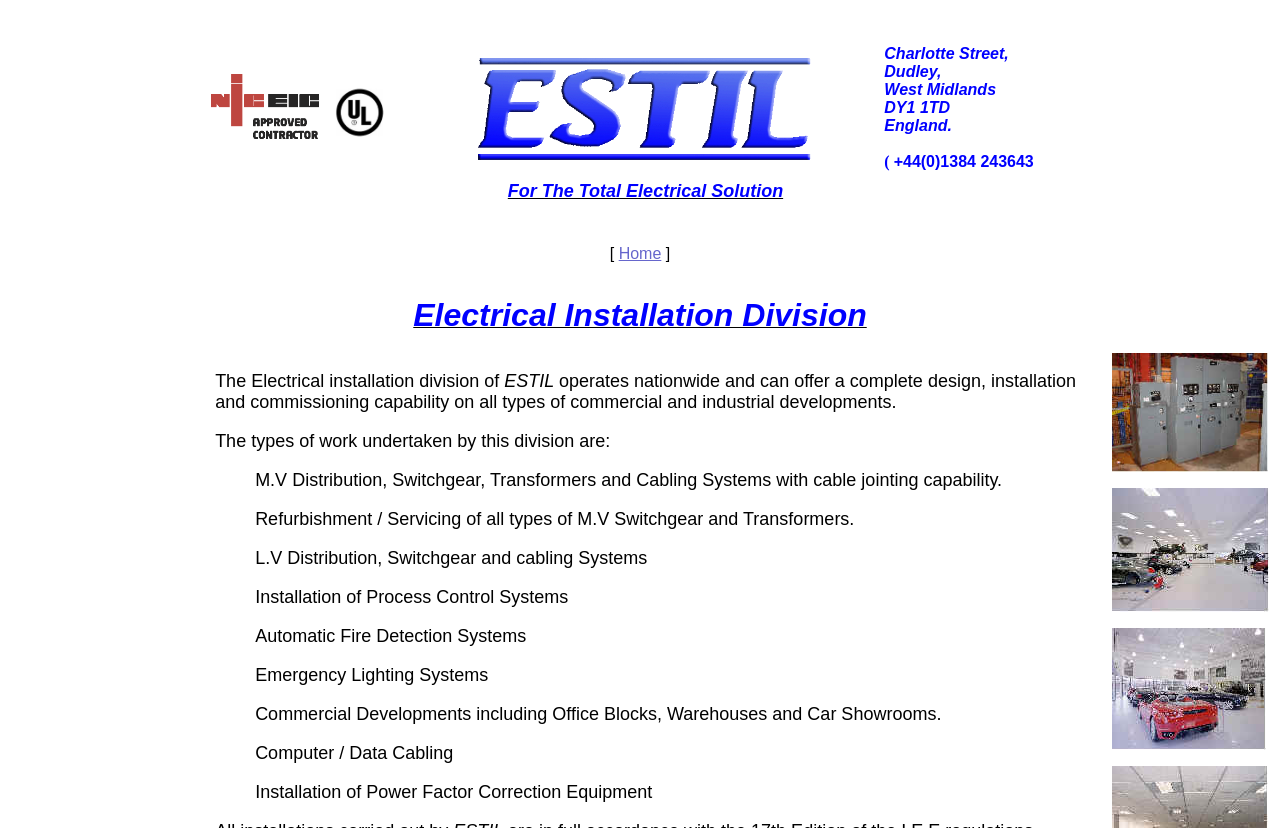Analyze the image and deliver a detailed answer to the question: How many links are in the top-left corner?

In the top-left corner, there are two links with images. The first link has a bounding box of [0.165, 0.15, 0.25, 0.171] and the second link has a bounding box of [0.26, 0.15, 0.302, 0.171]. Both links are inside a table cell with a bounding box of [0.147, 0.051, 0.853, 0.255].